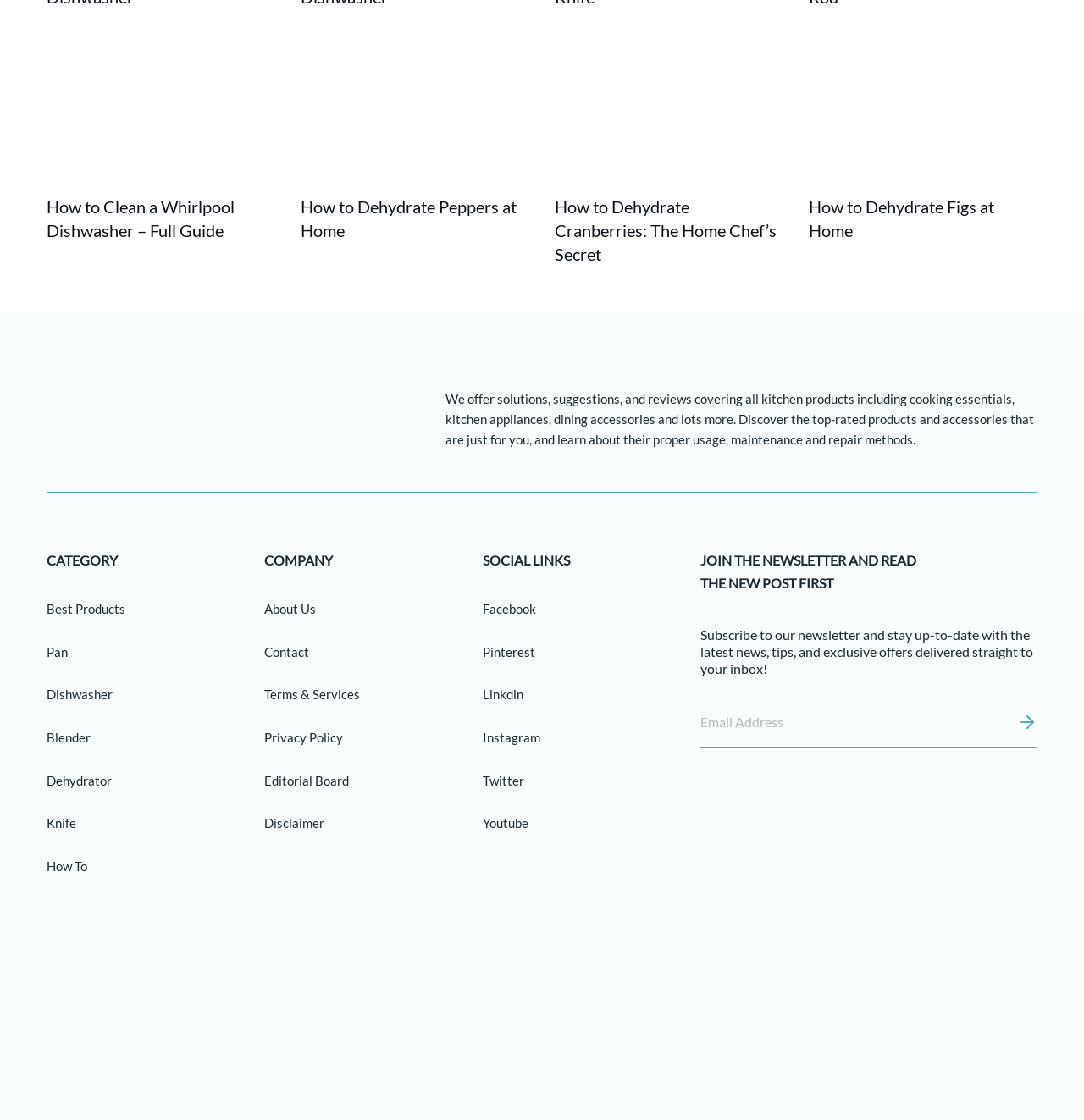Locate and provide the bounding box coordinates for the HTML element that matches this description: "name="EMAIL" placeholder="Email Address"".

[0.646, 0.623, 0.957, 0.667]